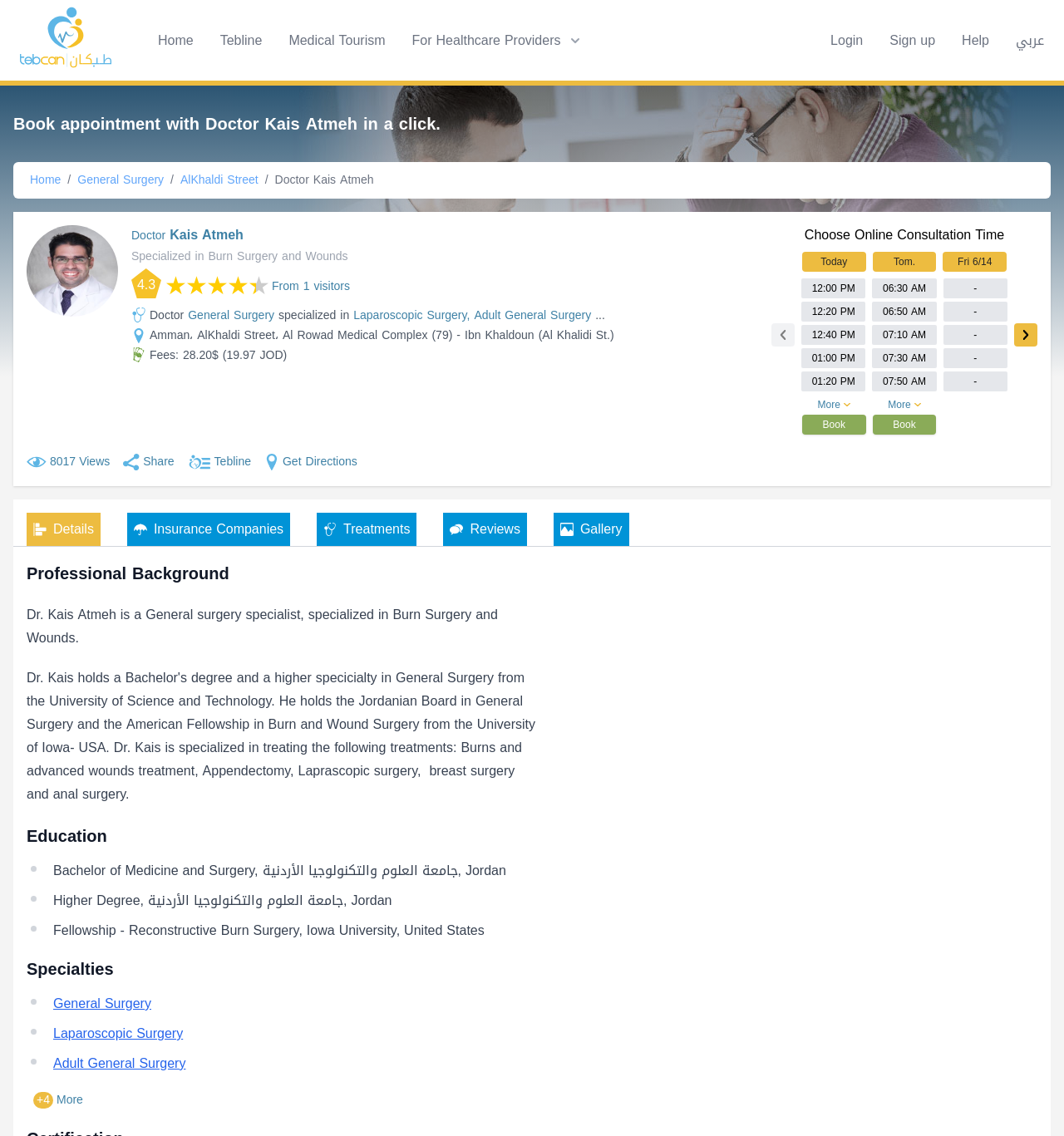Please find and give the text of the main heading on the webpage.

Book appointment with Doctor Kais Atmeh in a click.